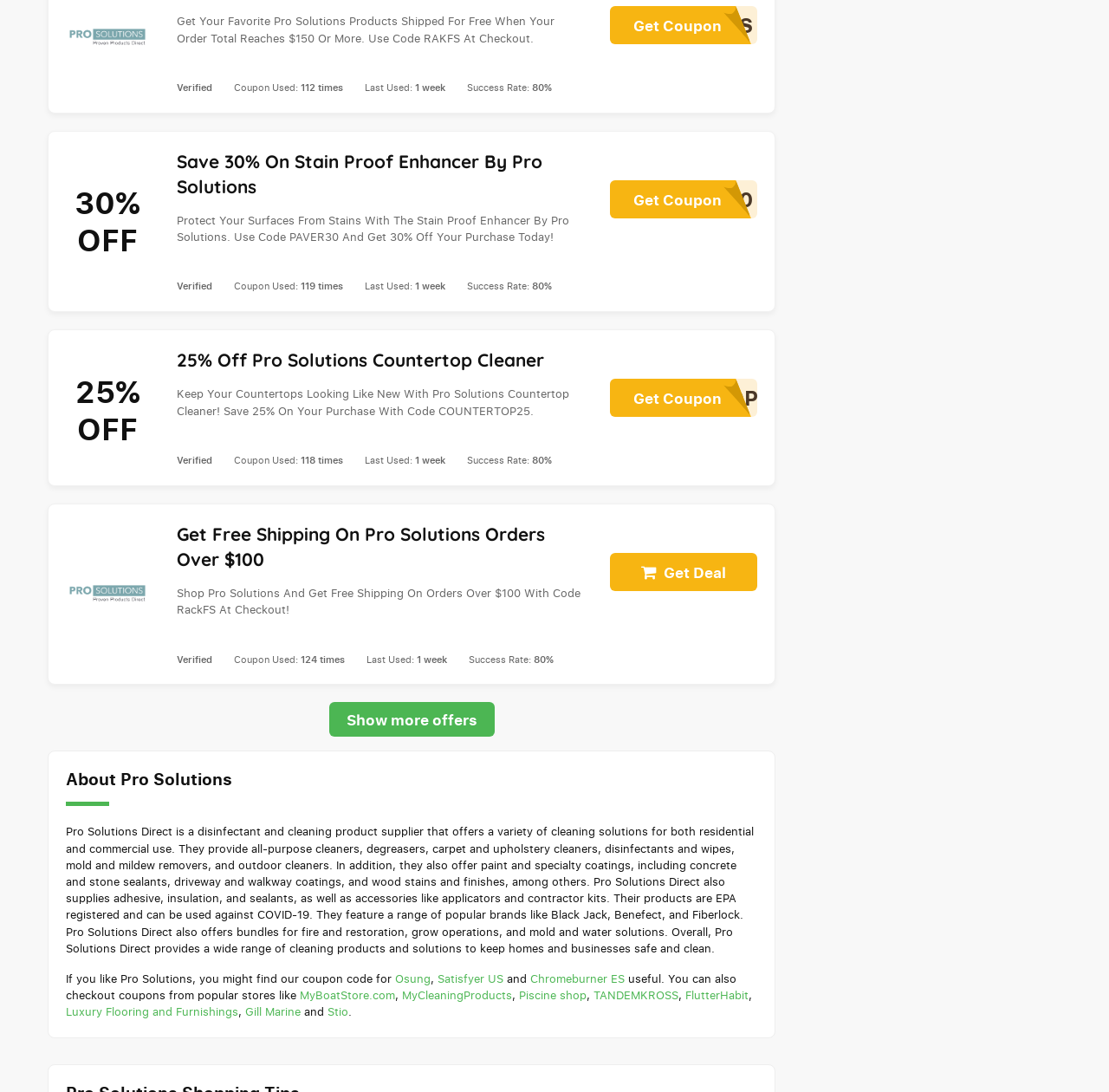Determine the bounding box coordinates of the clickable region to carry out the instruction: "Learn more about Pro Solutions".

[0.059, 0.704, 0.683, 0.738]